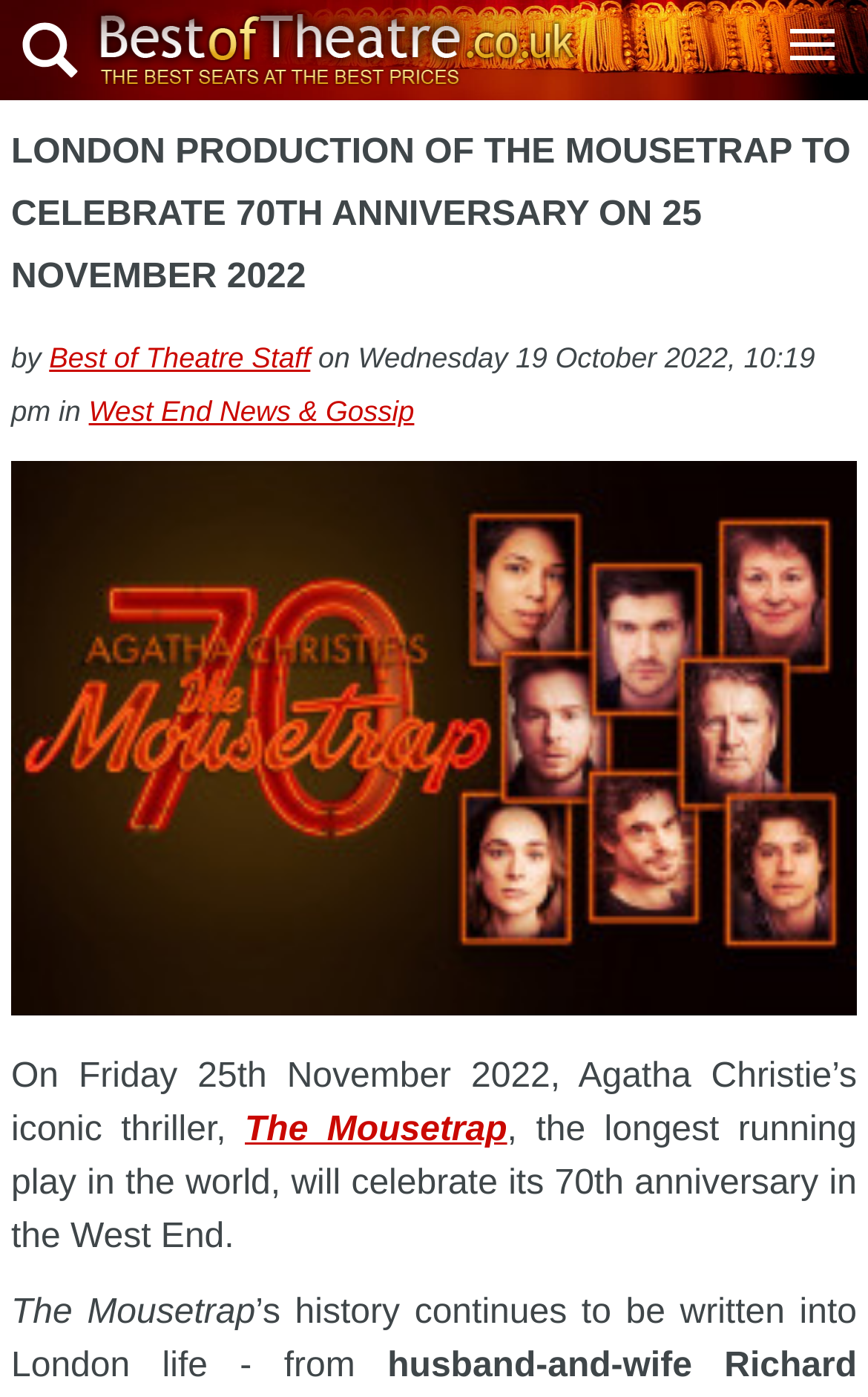Bounding box coordinates are specified in the format (top-left x, top-left y, bottom-right x, bottom-right y). All values are floating point numbers bounded between 0 and 1. Please provide the bounding box coordinate of the region this sentence describes: West End News & Gossip

[0.102, 0.282, 0.477, 0.306]